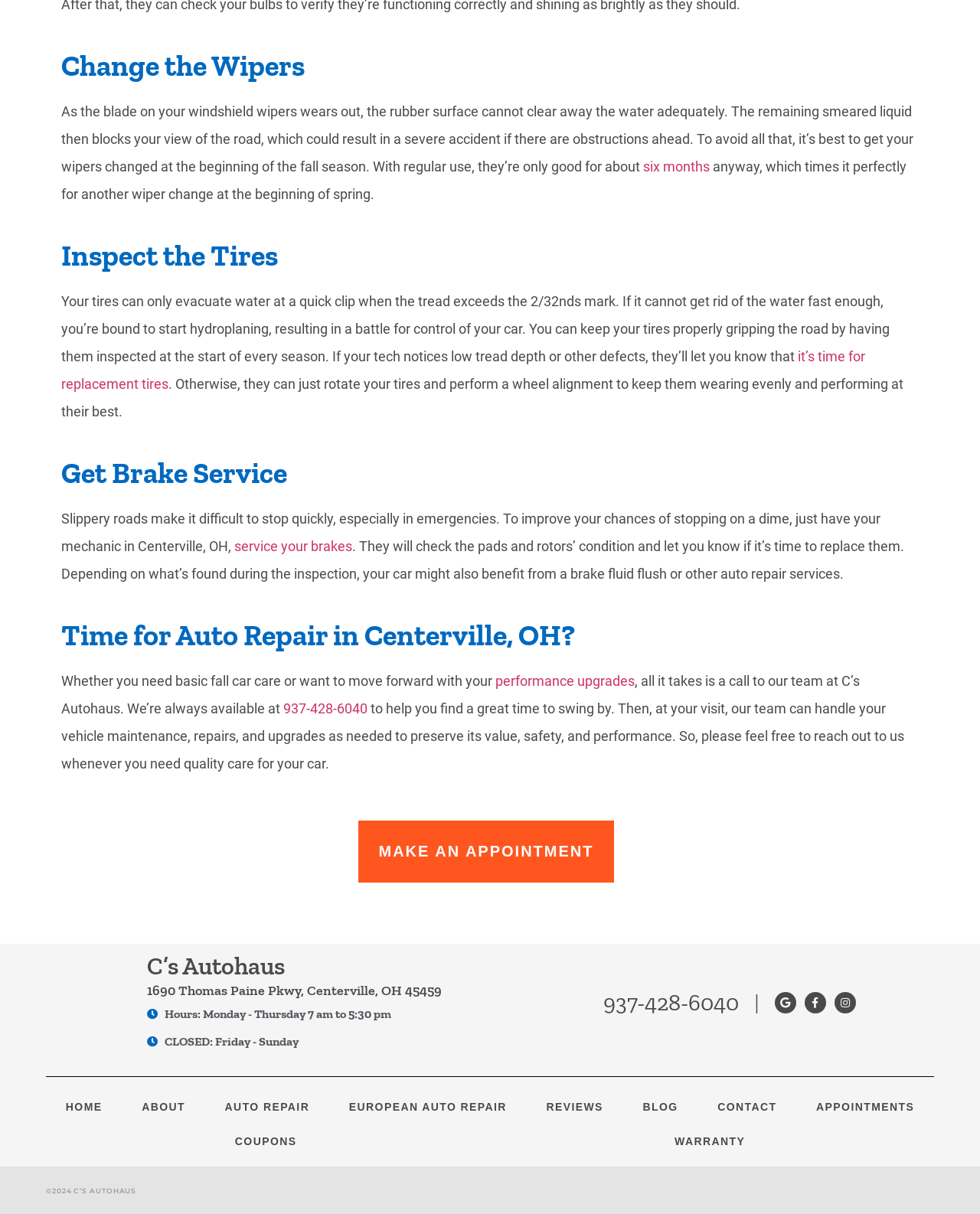Identify the bounding box for the described UI element: "performance upgrades".

[0.505, 0.554, 0.648, 0.567]